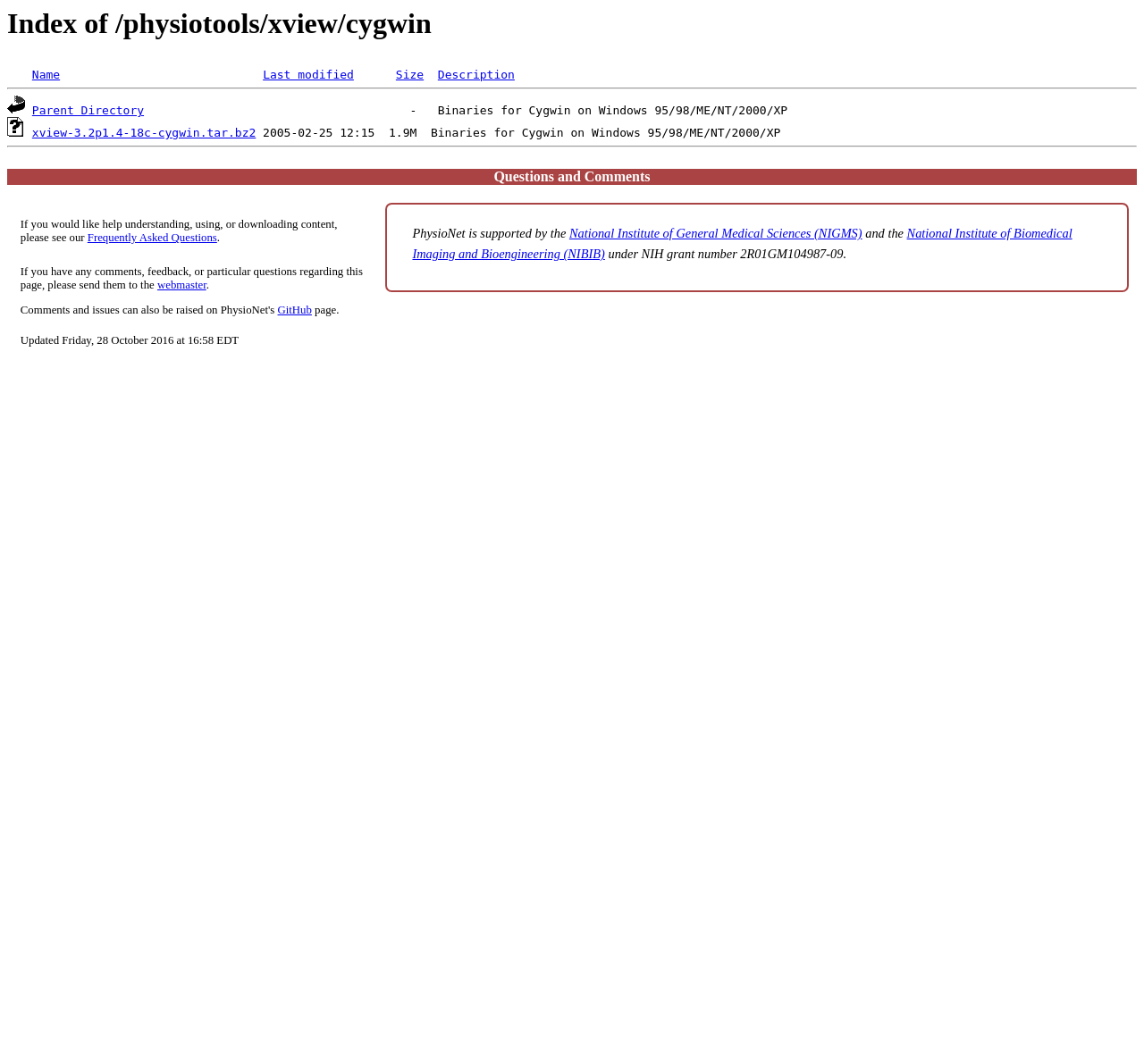Using the provided element description, identify the bounding box coordinates as (top-left x, top-left y, bottom-right x, bottom-right y). Ensure all values are between 0 and 1. Description: Frequently Asked Questions

[0.076, 0.218, 0.19, 0.229]